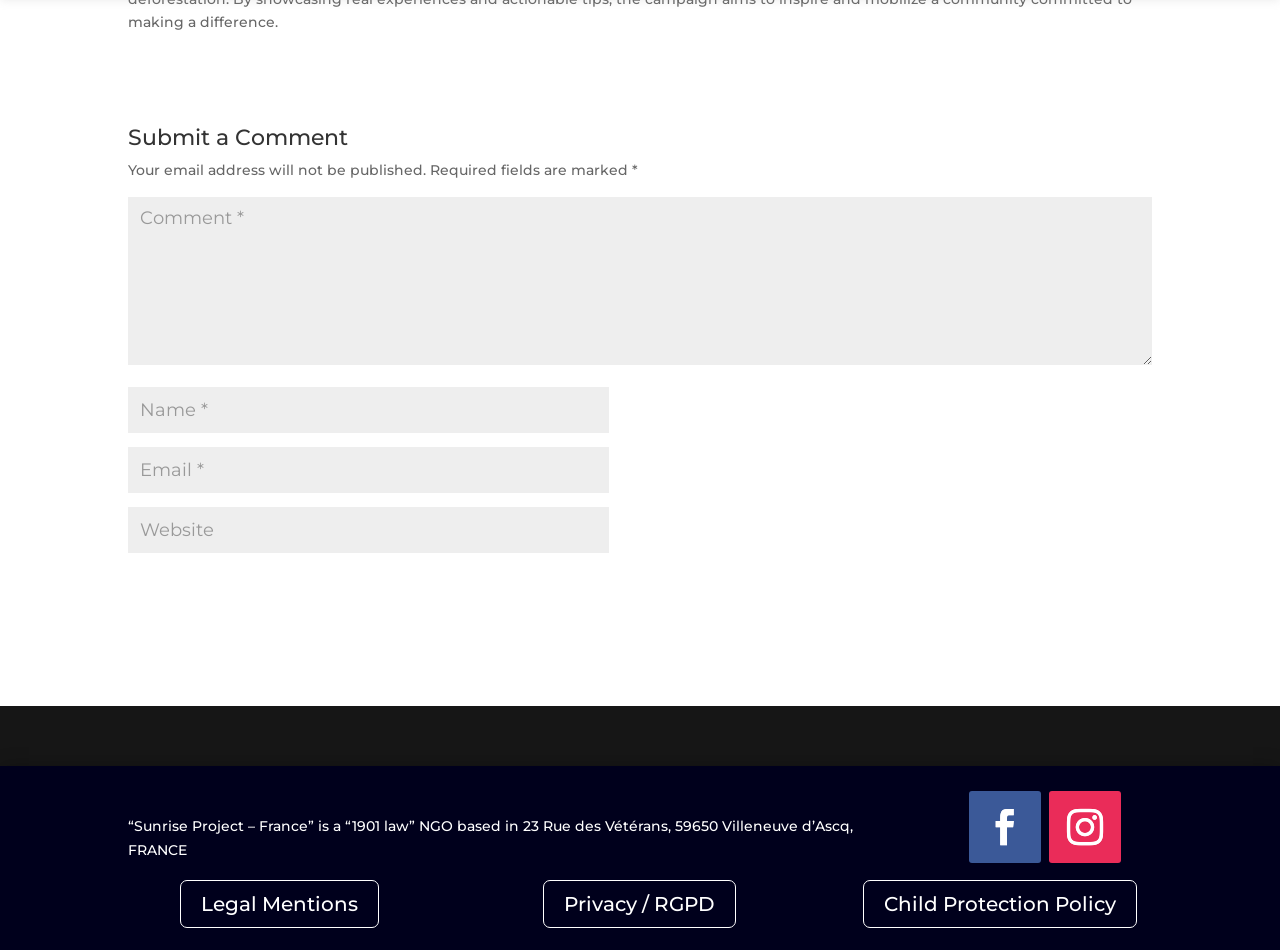Highlight the bounding box coordinates of the region I should click on to meet the following instruction: "Enter a comment".

[0.1, 0.207, 0.9, 0.384]